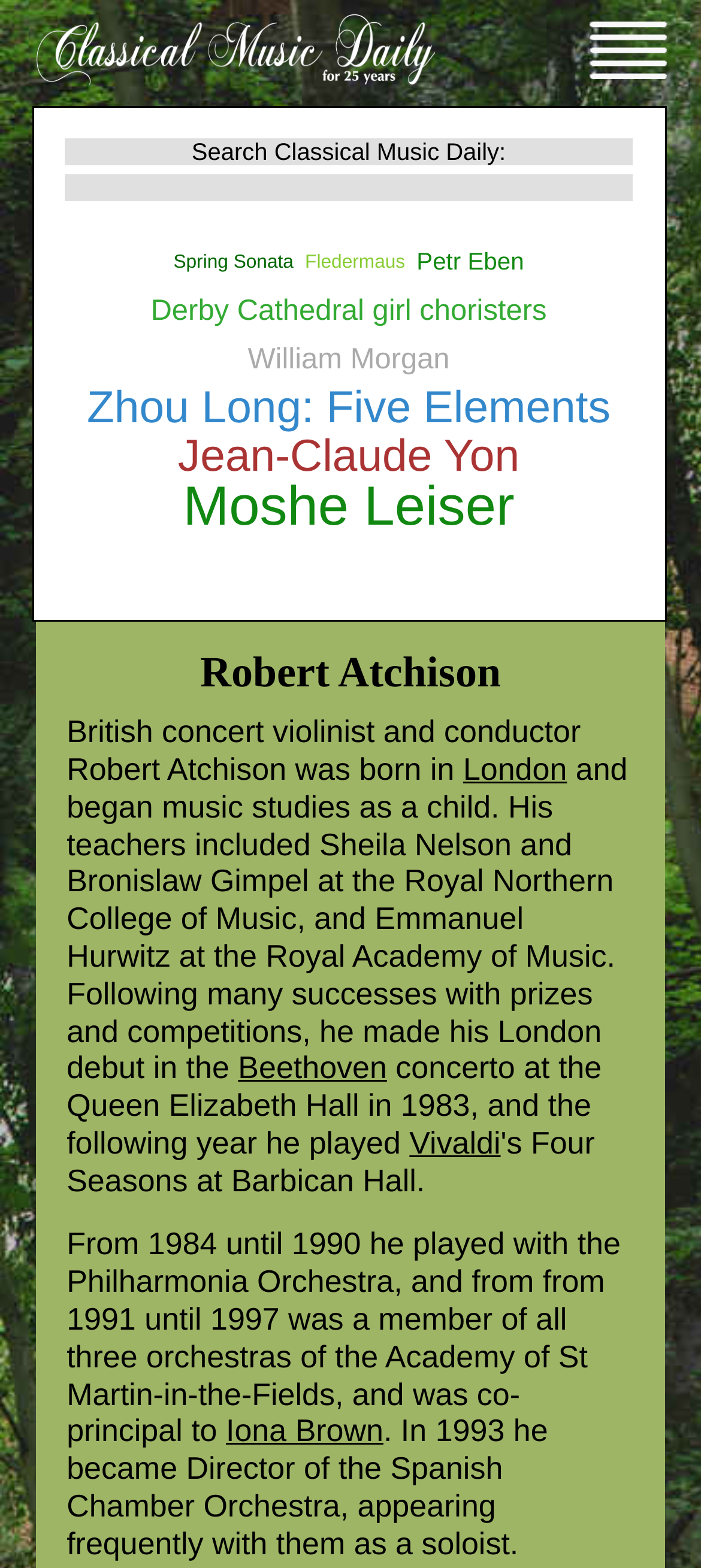Detail the webpage's structure and highlights in your description.

The webpage is about Robert Atchison, a British concert violinist and conductor. At the top right corner, there is a menu link and a corresponding menu icon. Below the menu, the title "Classical Music Daily" is displayed in an image format. 

On the left side, there is a search button labeled "Search Classical Music Daily:" accompanied by a text box. 

The main content of the webpage is divided into two sections. The top section contains a list of links to various classical music-related topics, including "Spring Sonata", "Fledermaus", "Petr Eben", and others. These links are arranged horizontally and take up most of the width of the page.

The bottom section is dedicated to Robert Atchison's biography. It starts with a heading "Robert Atchison" followed by a paragraph of text describing his early life and music studies. The text includes links to relevant locations, such as "London", and notable figures, like "Beethoven" and "Vivaldi". The biography continues with descriptions of his career, including his time with the Philharmonia Orchestra and the Academy of St Martin-in-the-Fields, and mentions his association with other musicians, such as "Iona Brown".